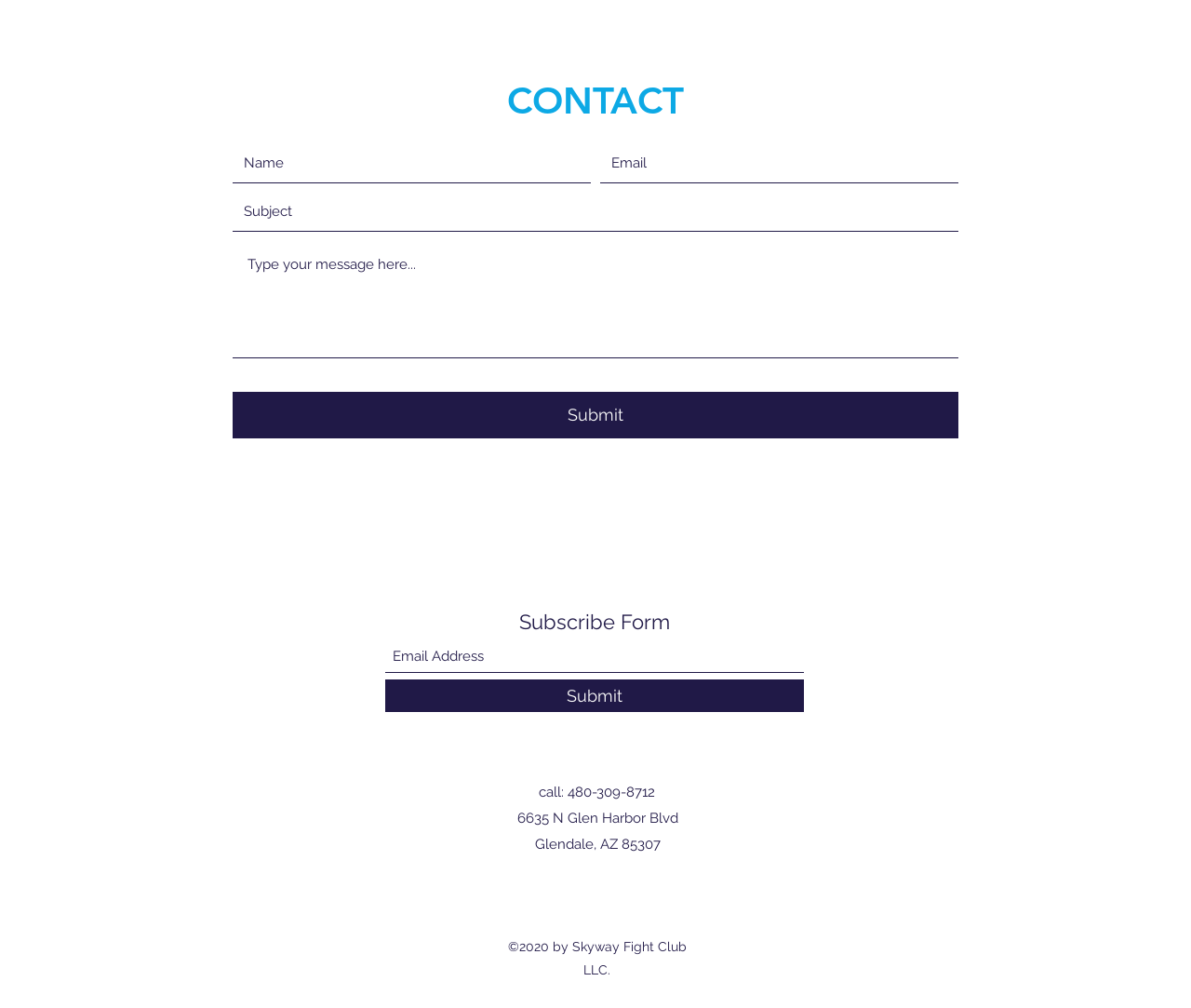Identify the bounding box coordinates of the element that should be clicked to fulfill this task: "Submit the contact form". The coordinates should be provided as four float numbers between 0 and 1, i.e., [left, top, right, bottom].

[0.195, 0.389, 0.805, 0.435]